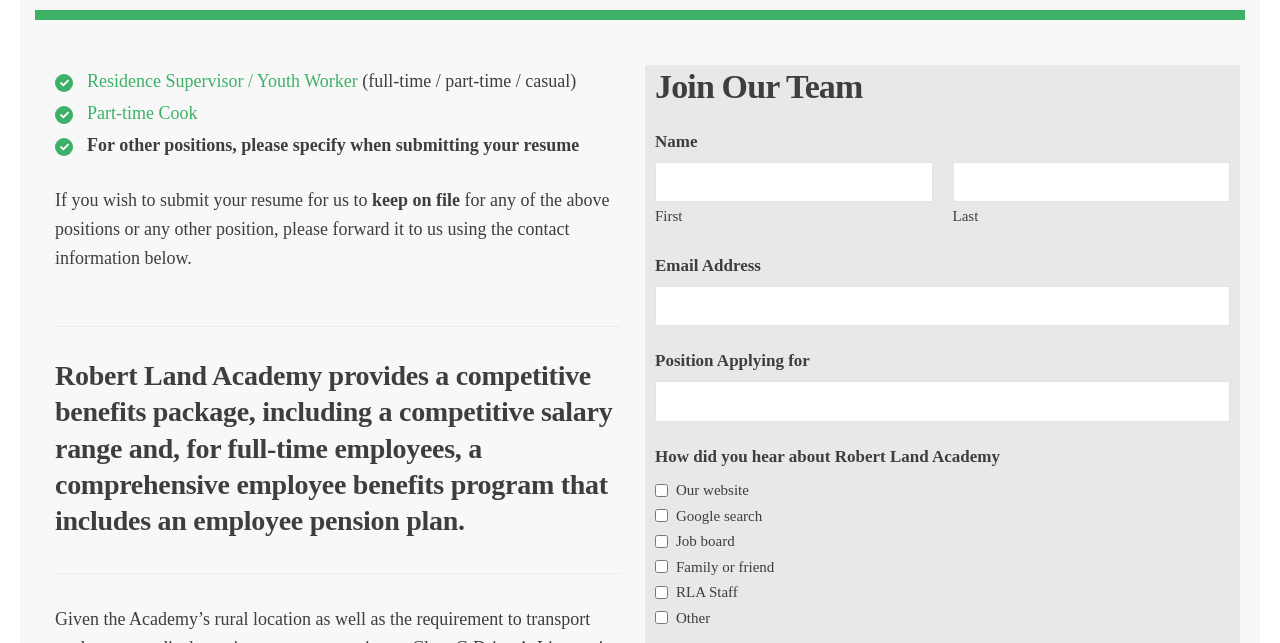Bounding box coordinates are to be given in the format (top-left x, top-left y, bottom-right x, bottom-right y). All values must be floating point numbers between 0 and 1. Provide the bounding box coordinate for the UI element described as: RLA Campus Tour

[0.827, 0.254, 0.935, 0.295]